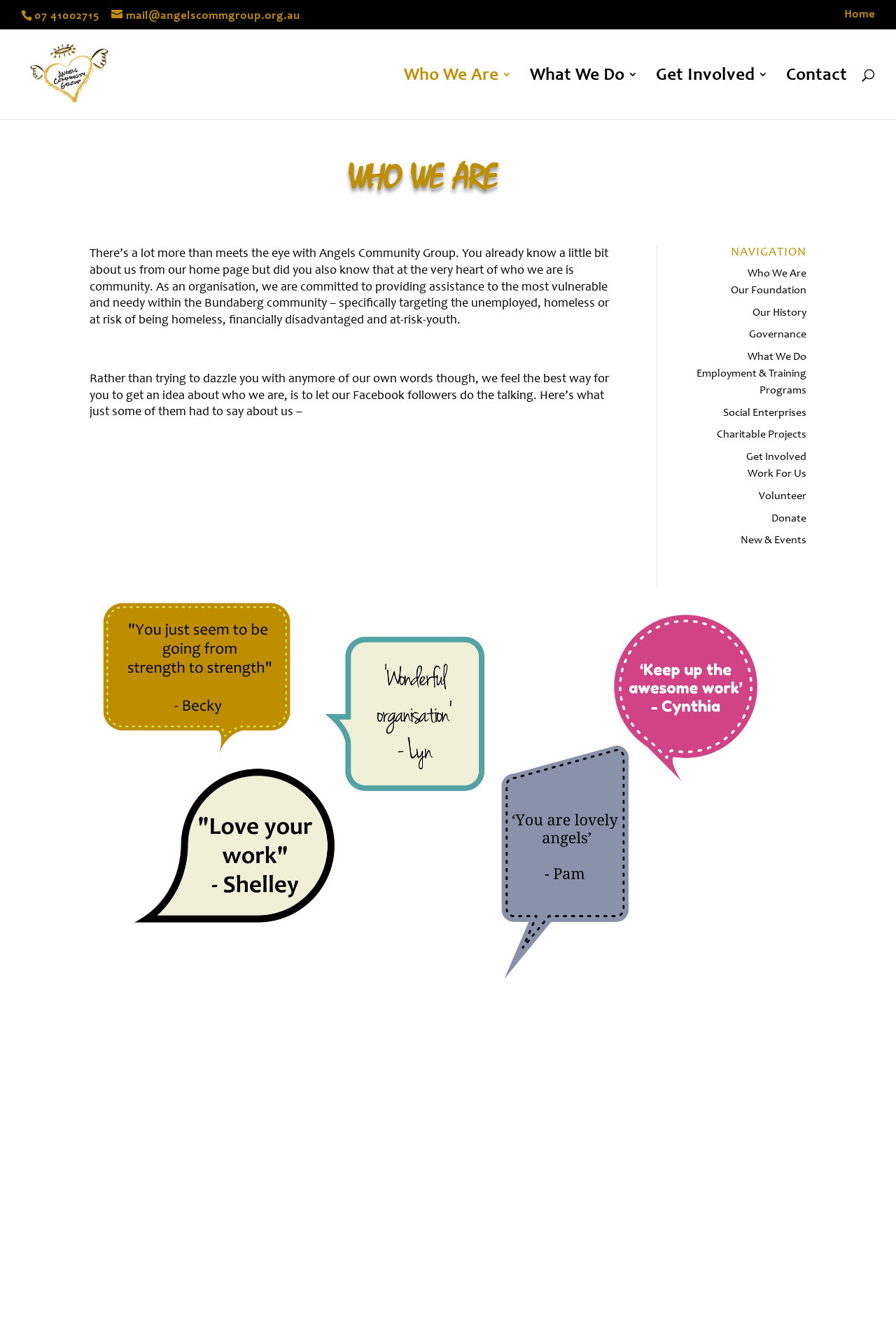Give a one-word or short-phrase answer to the following question: 
What is the organization's focus?

Community